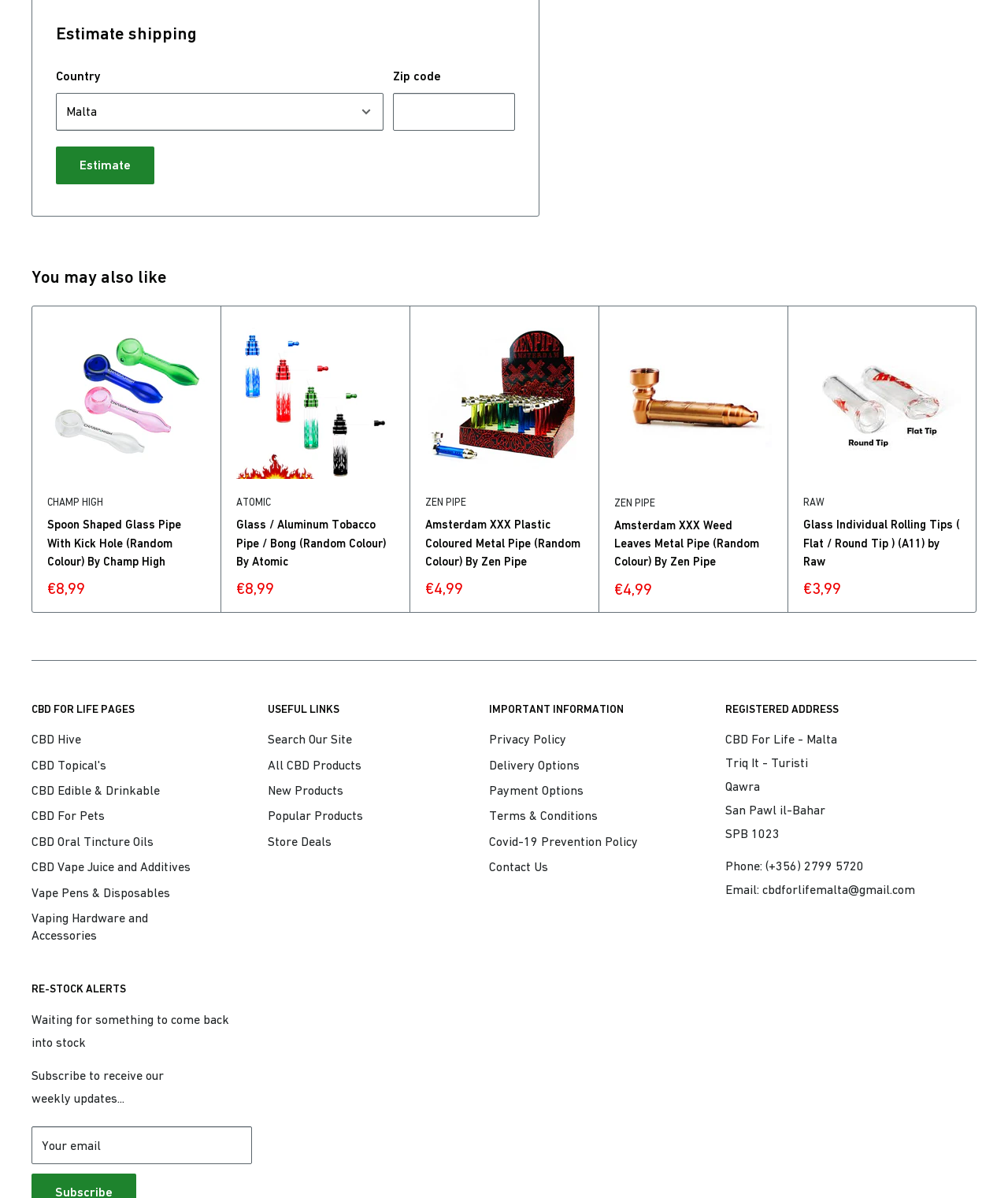Using the image as a reference, answer the following question in as much detail as possible:
What is the function of the 'Next' button?

The 'Next' button is located at the bottom of the webpage and is used to navigate to the next page of products. It is likely that the webpage has multiple pages of products, and the 'Next' button allows users to browse through them.